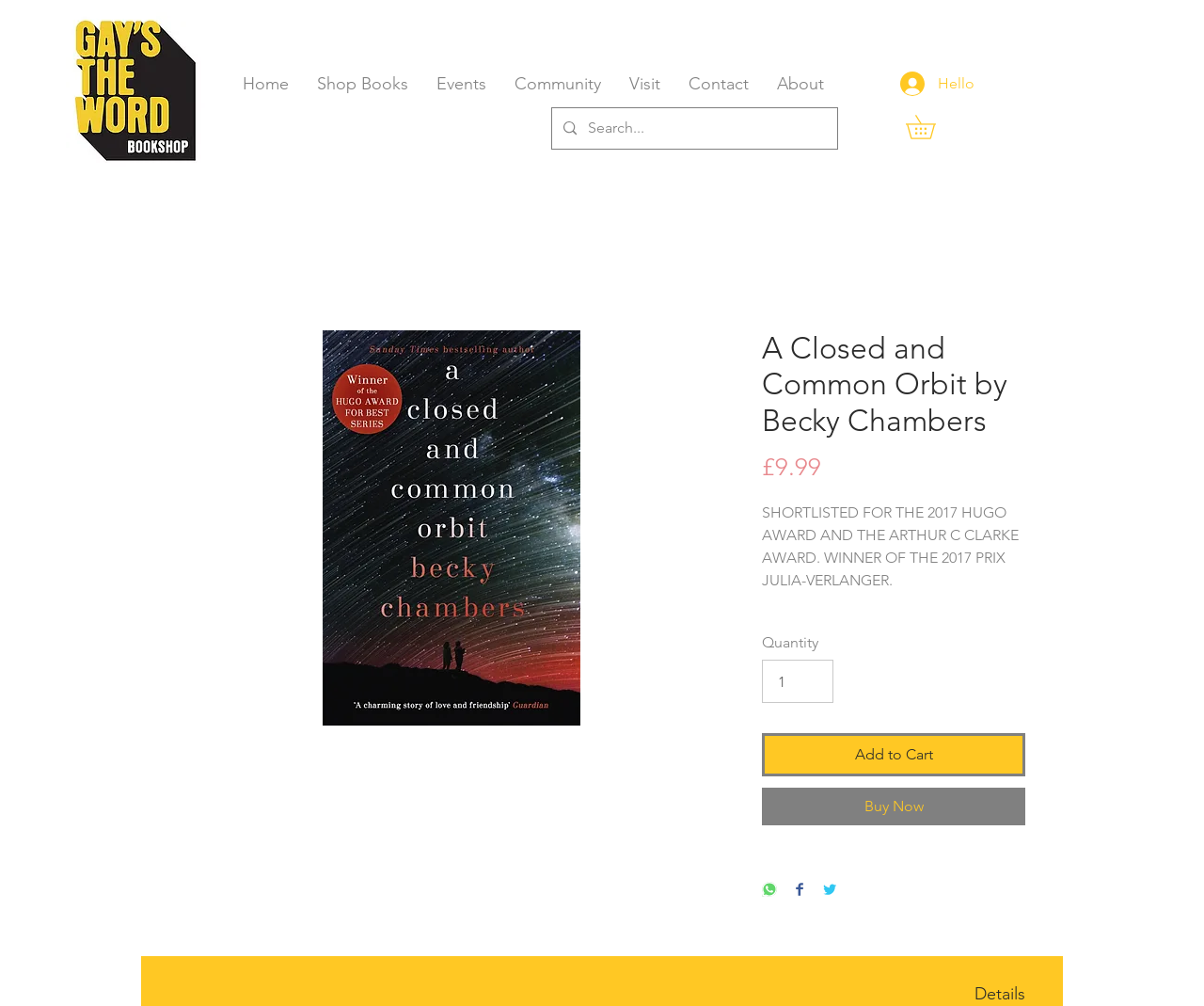Could you locate the bounding box coordinates for the section that should be clicked to accomplish this task: "Add to Cart".

[0.633, 0.729, 0.852, 0.772]